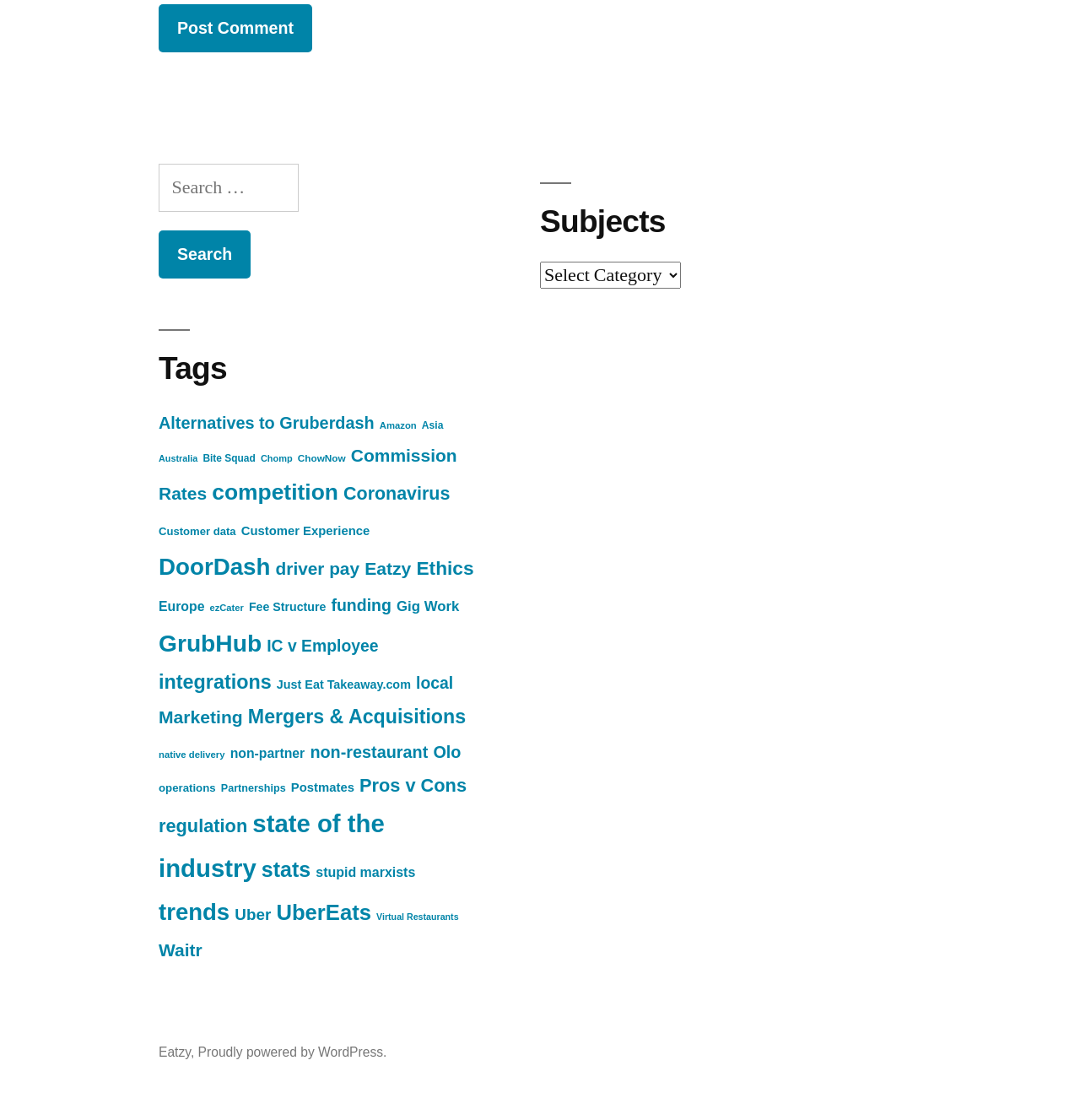Consider the image and give a detailed and elaborate answer to the question: 
What is the function of the search box?

The search box is located in the footer section of the webpage with a bounding box coordinate of [0.147, 0.146, 0.277, 0.189]. It allows users to search for specific topics or keywords within the webpage, making it easier to find relevant information.